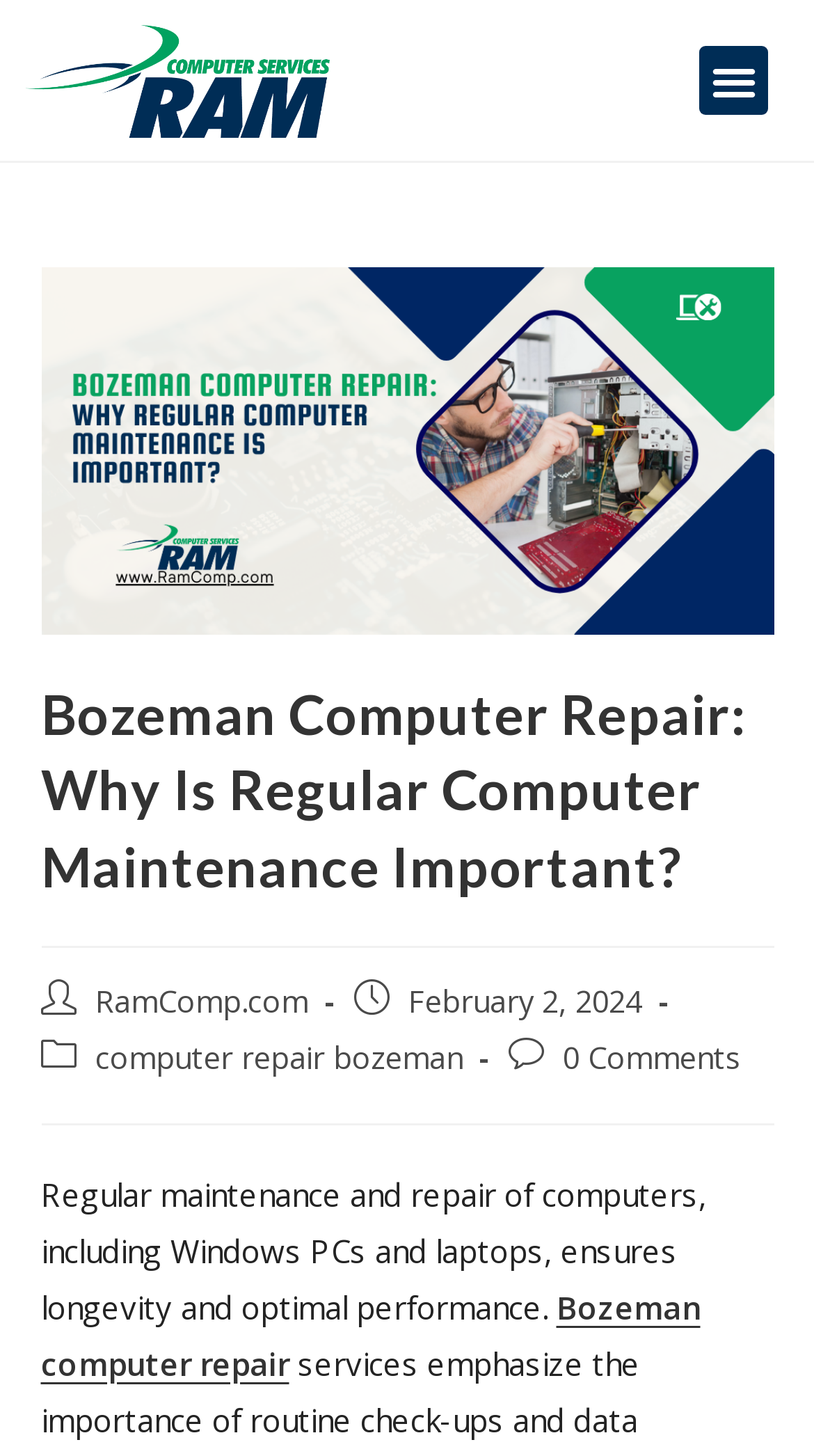Please give a short response to the question using one word or a phrase:
What is the purpose of regular computer maintenance?

Longevity and optimal performance